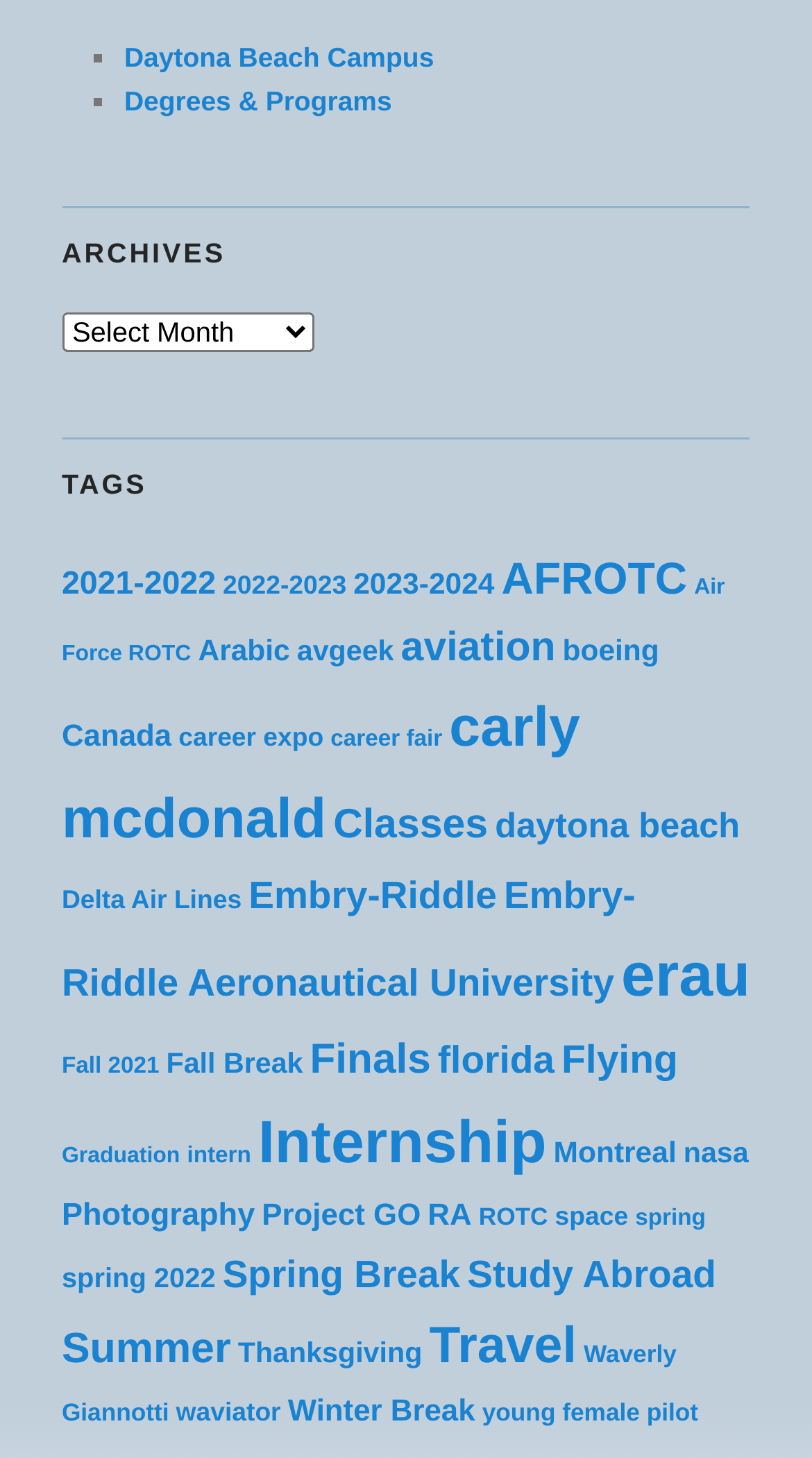Respond to the following question using a concise word or phrase: 
What is the last link on the webpage?

young female pilot